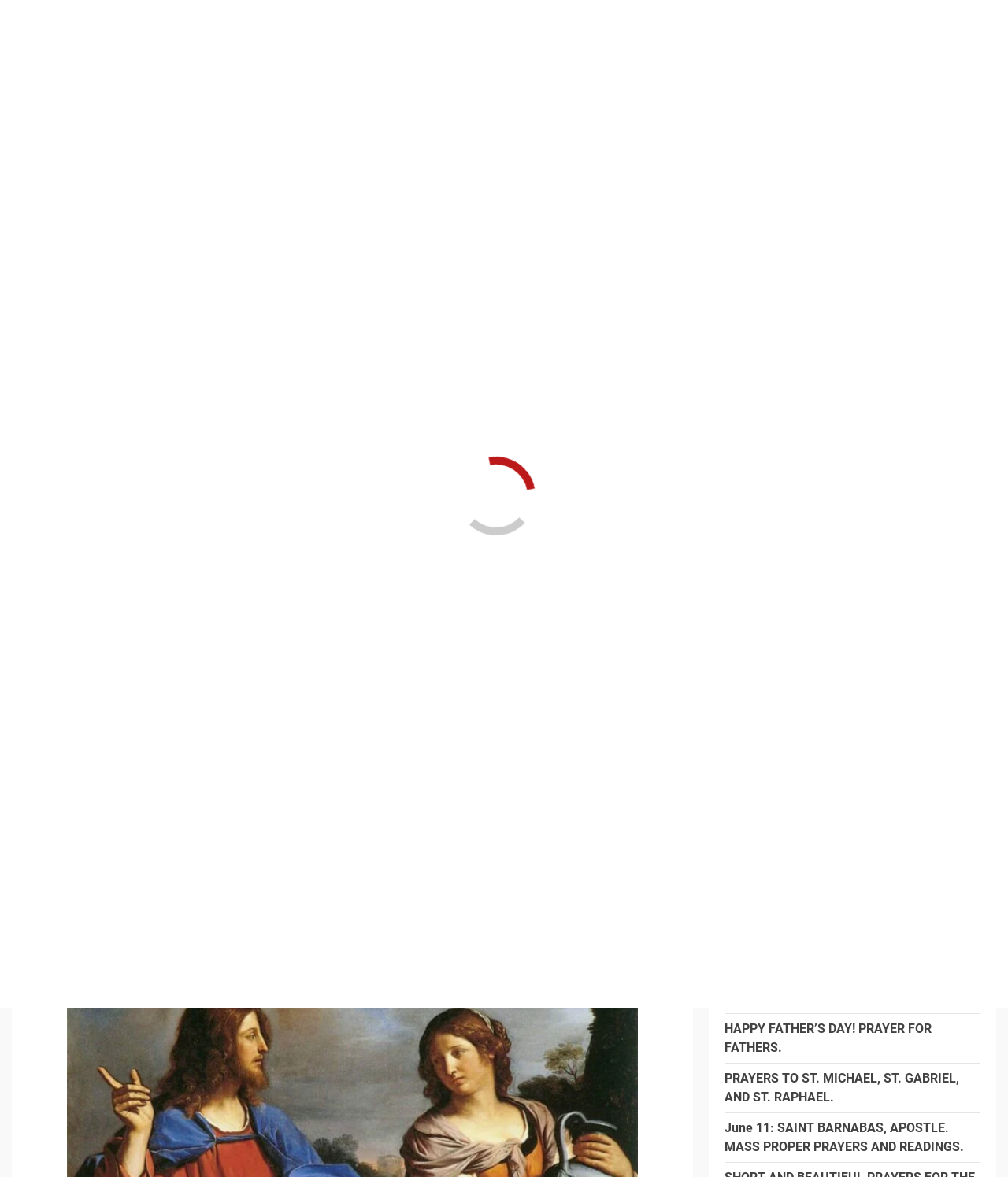How long does it take to read the post 'LENTEN READING: ST. AUGUSTINE ON JESUS WITH THE SAMARITAN WOMAN'?
Look at the image and construct a detailed response to the question.

I found the reading time '4 min' for the post 'LENTEN READING: ST. AUGUSTINE ON JESUS WITH THE SAMARITAN WOMAN', which is displayed as a static text element with a bounding box coordinate of [0.208, 0.699, 0.255, 0.708].